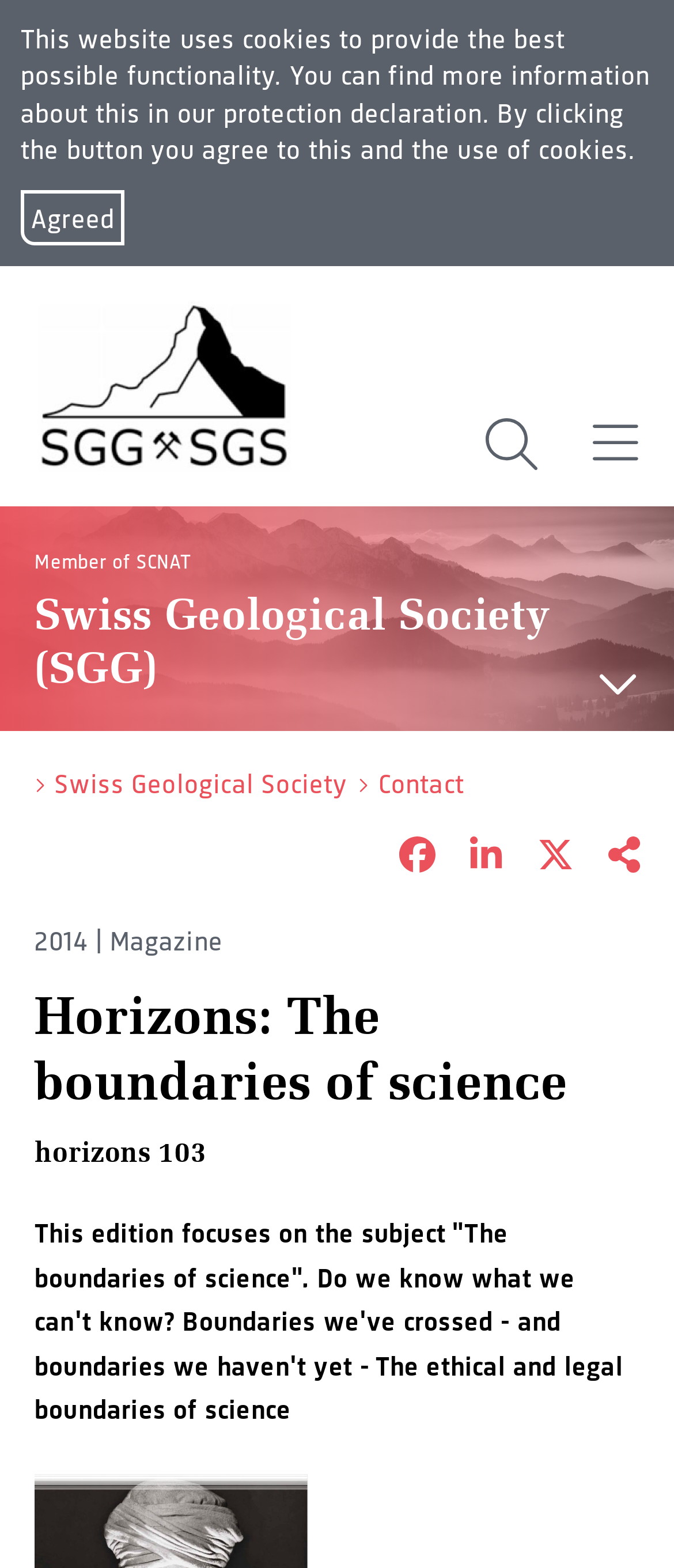What is the year mentioned on the webpage?
Look at the webpage screenshot and answer the question with a detailed explanation.

I found the year '2014' mentioned at the bottom of the webpage, which is likely the publication year of the magazine or the article.